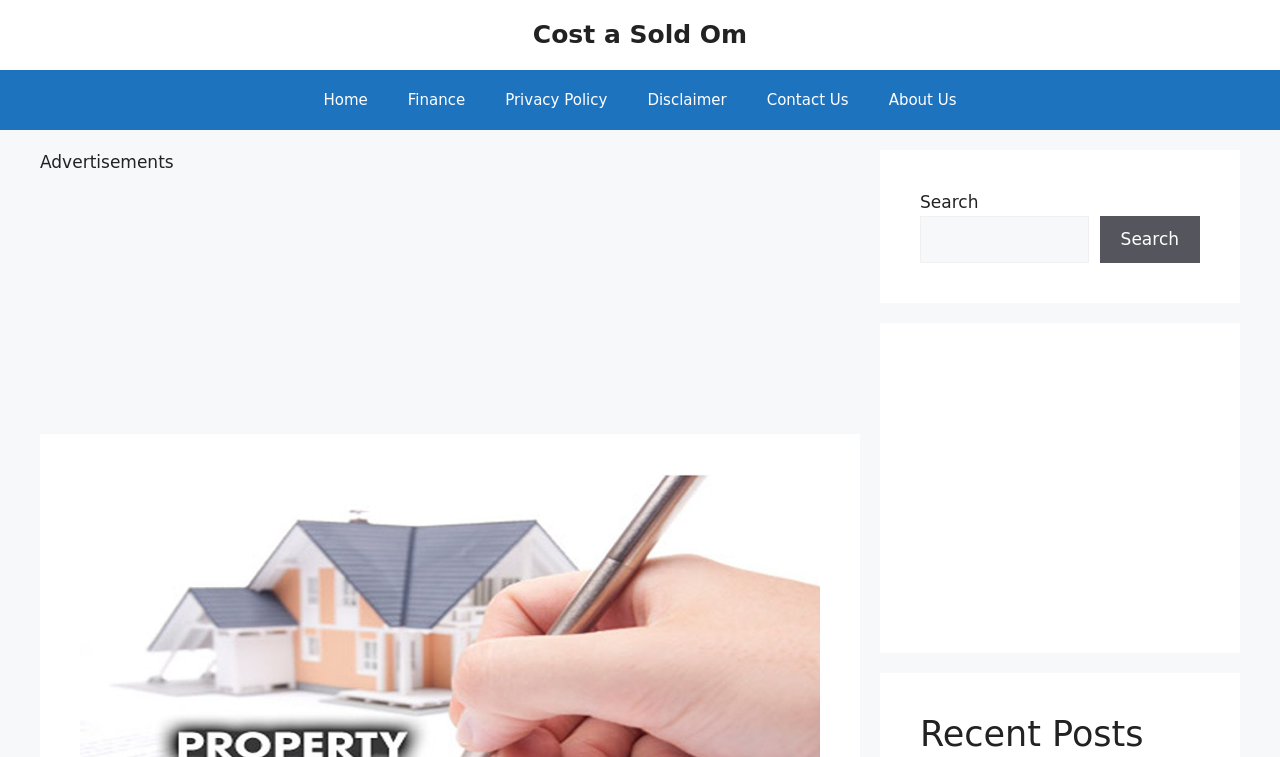How many navigation links are there?
Refer to the image and give a detailed answer to the query.

The navigation links are located in the top navigation bar, and they are labeled as 'Home', 'Finance', 'Privacy Policy', 'Disclaimer', 'Contact Us', and 'About Us'. By counting these links, we can determine that there are 6 navigation links in total.